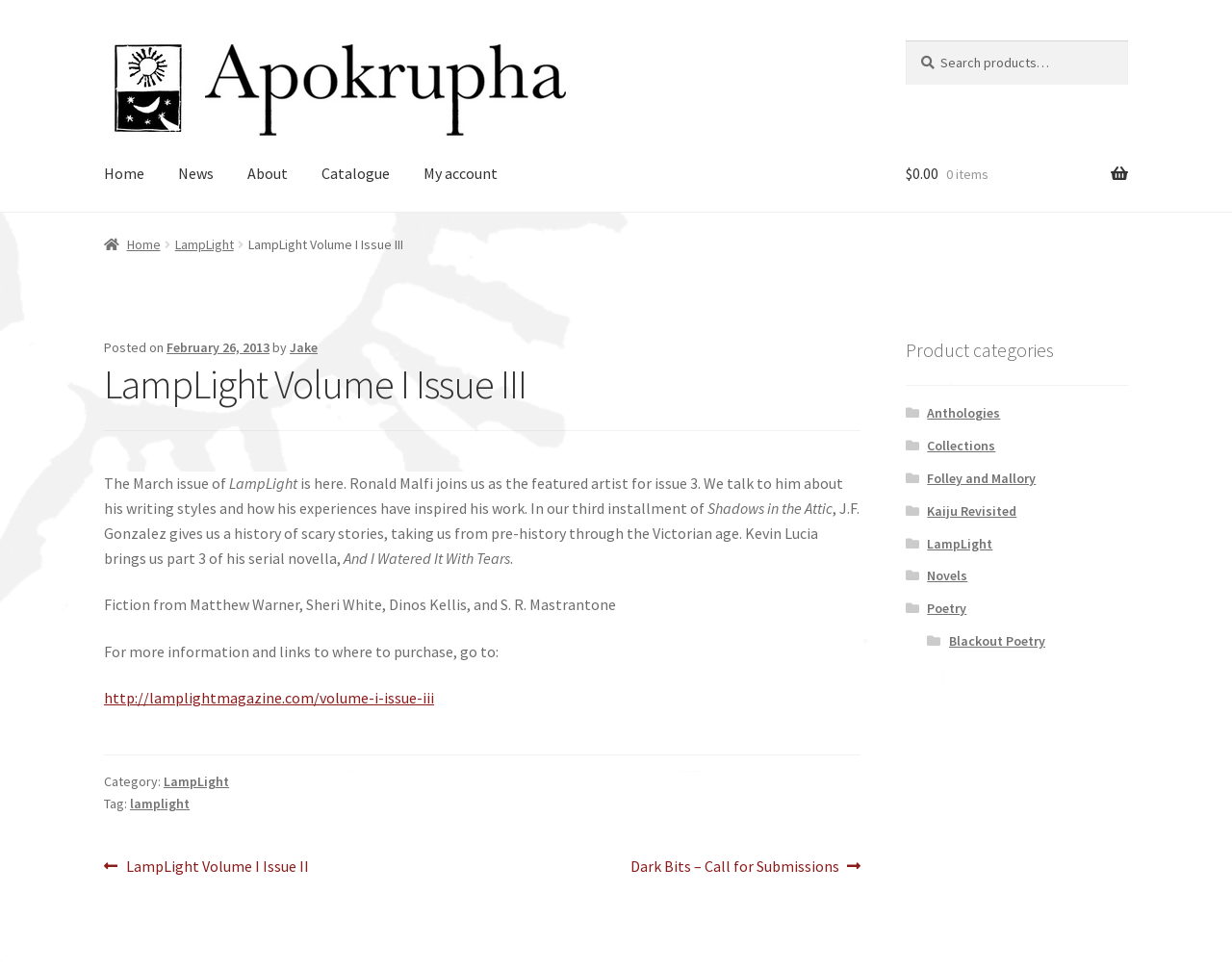Bounding box coordinates should be provided in the format (top-left x, top-left y, bottom-right x, bottom-right y) with all values between 0 and 1. Identify the bounding box for this UI element: My account

[0.331, 0.141, 0.416, 0.218]